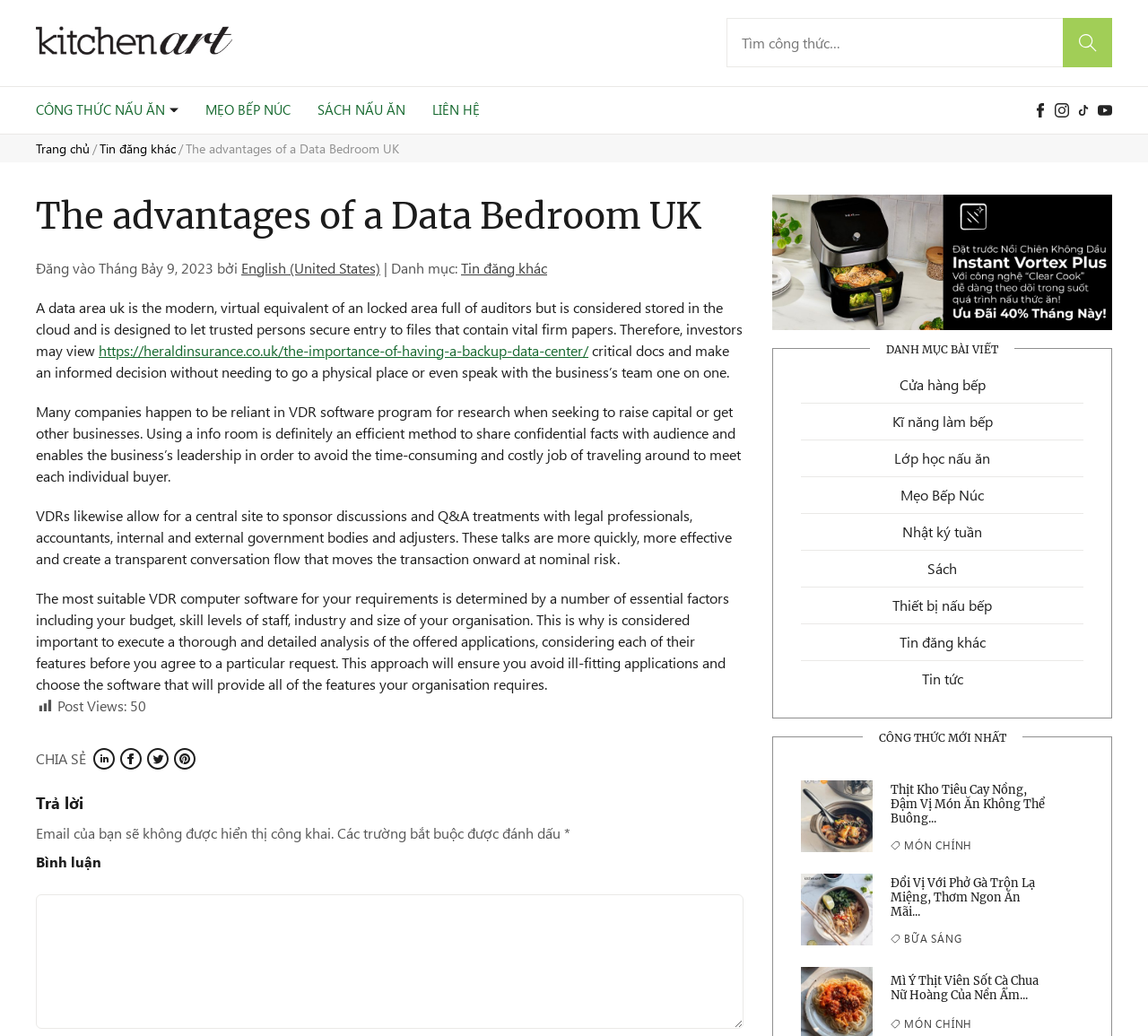Give a concise answer of one word or phrase to the question: 
What type of software is mentioned in the webpage?

VDR software